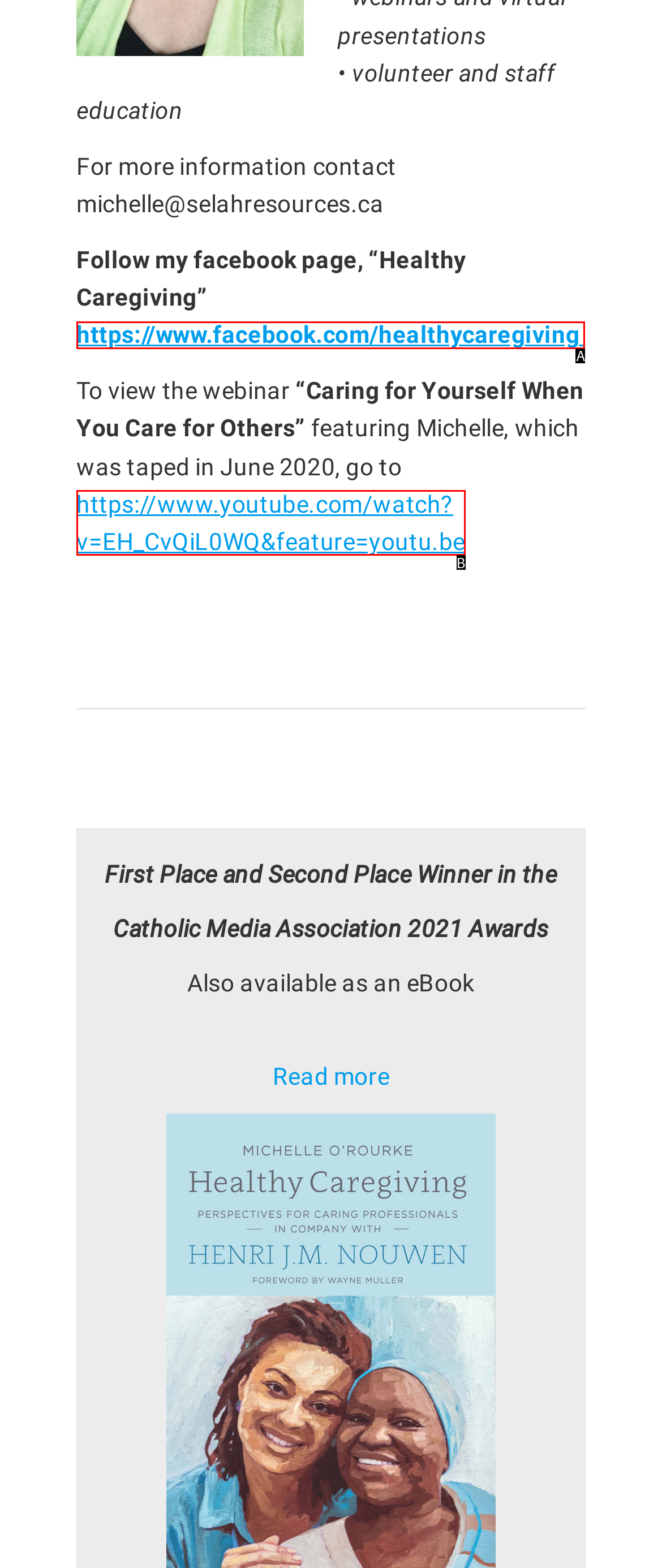Which option best describes: https://www.facebook.com/healthycaregiving
Respond with the letter of the appropriate choice.

A